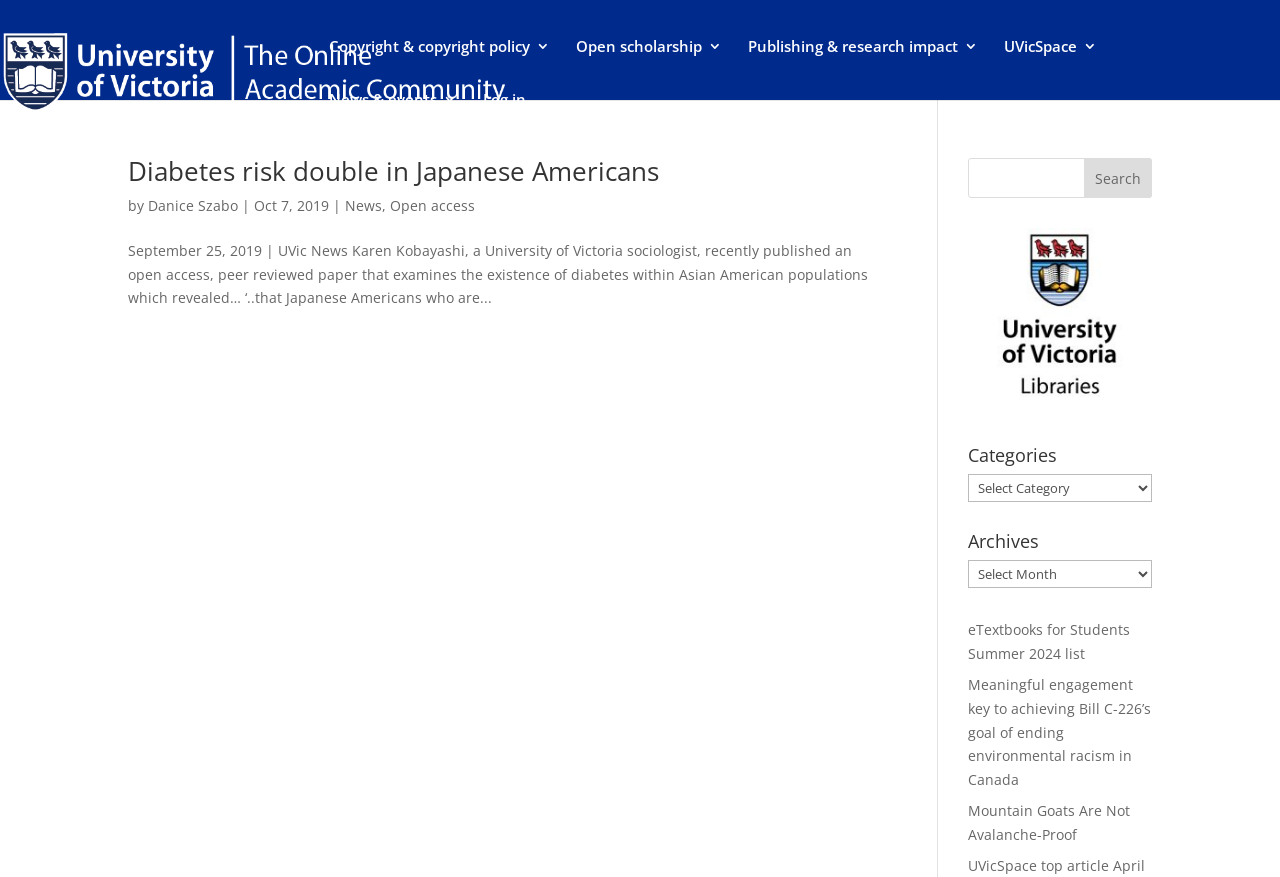Given the content of the image, can you provide a detailed answer to the question?
Who is the author of the article?

The author of the article can be determined by reading the text 'by Danice Szabo' which is located below the heading 'Diabetes risk double in Japanese Americans'.